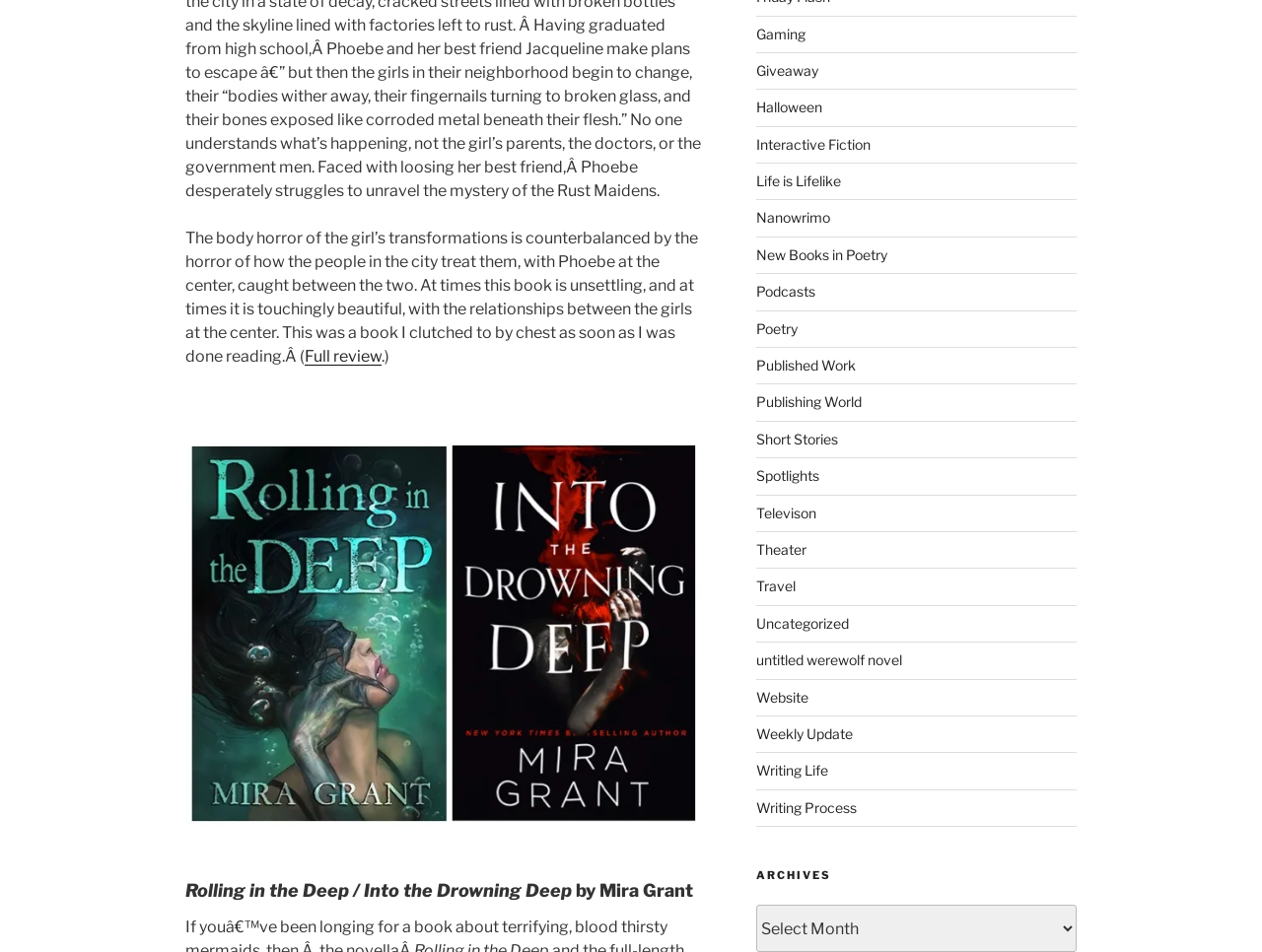What is the category of the link 'Gaming'?
Using the image as a reference, answer with just one word or a short phrase.

Category